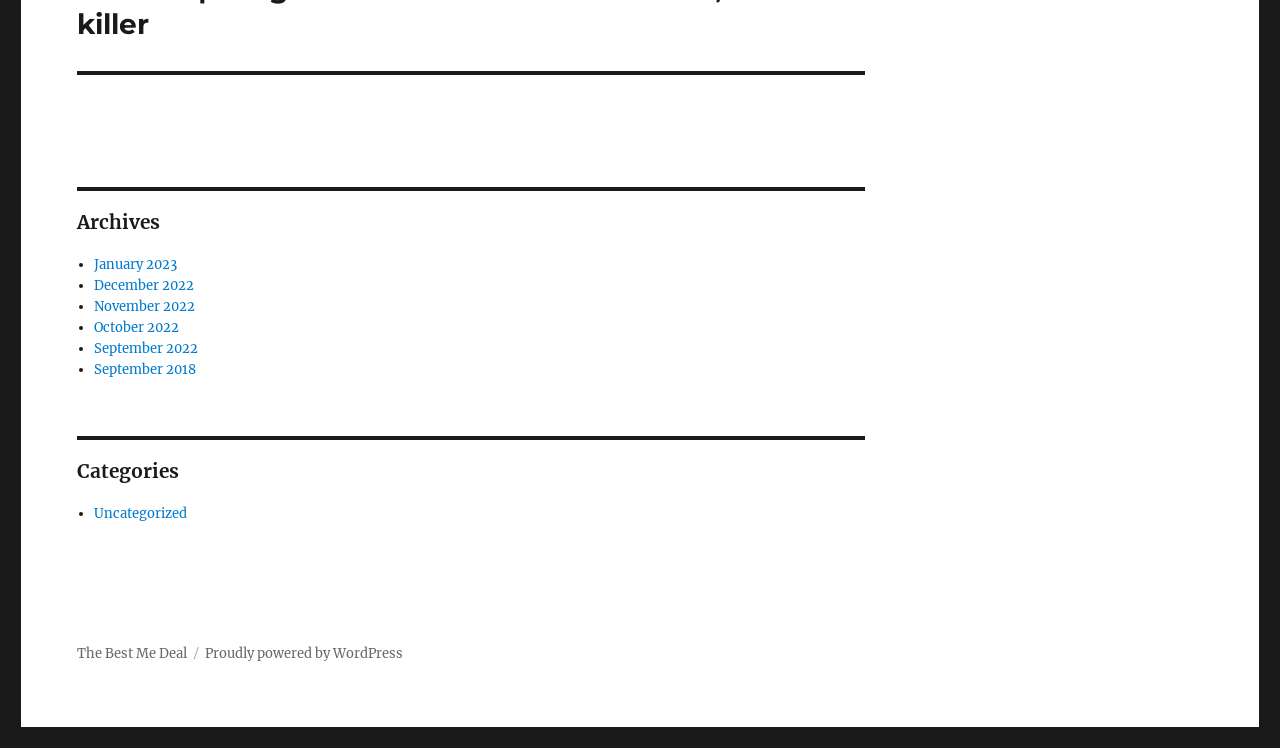Identify the bounding box coordinates for the element you need to click to achieve the following task: "view archives". The coordinates must be four float values ranging from 0 to 1, formatted as [left, top, right, bottom].

[0.06, 0.283, 0.676, 0.311]